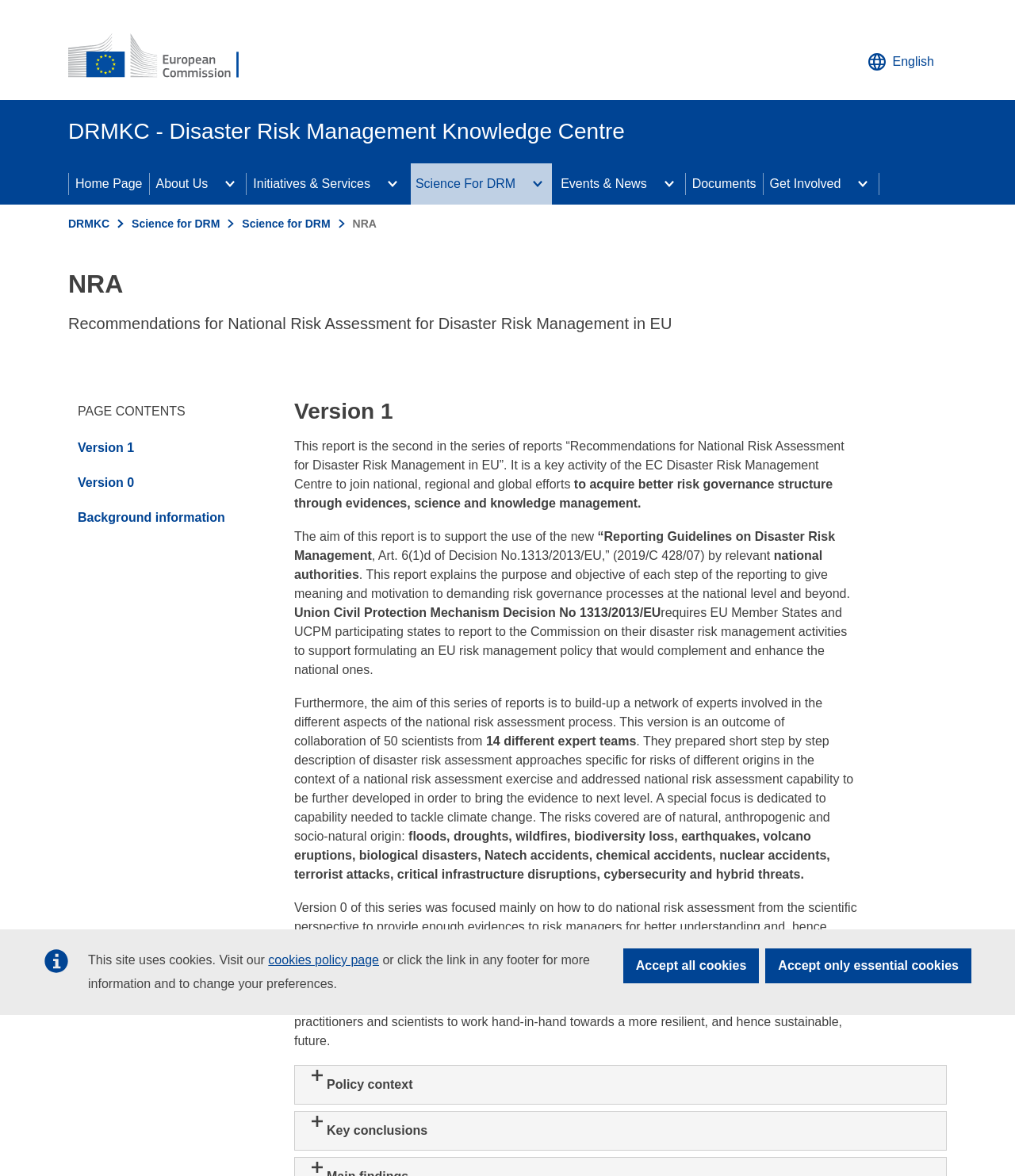Utilize the information from the image to answer the question in detail:
What is the current language of the webpage?

The current language of the webpage can be determined by looking at the language selection button, which says 'Change language, current language is English'.